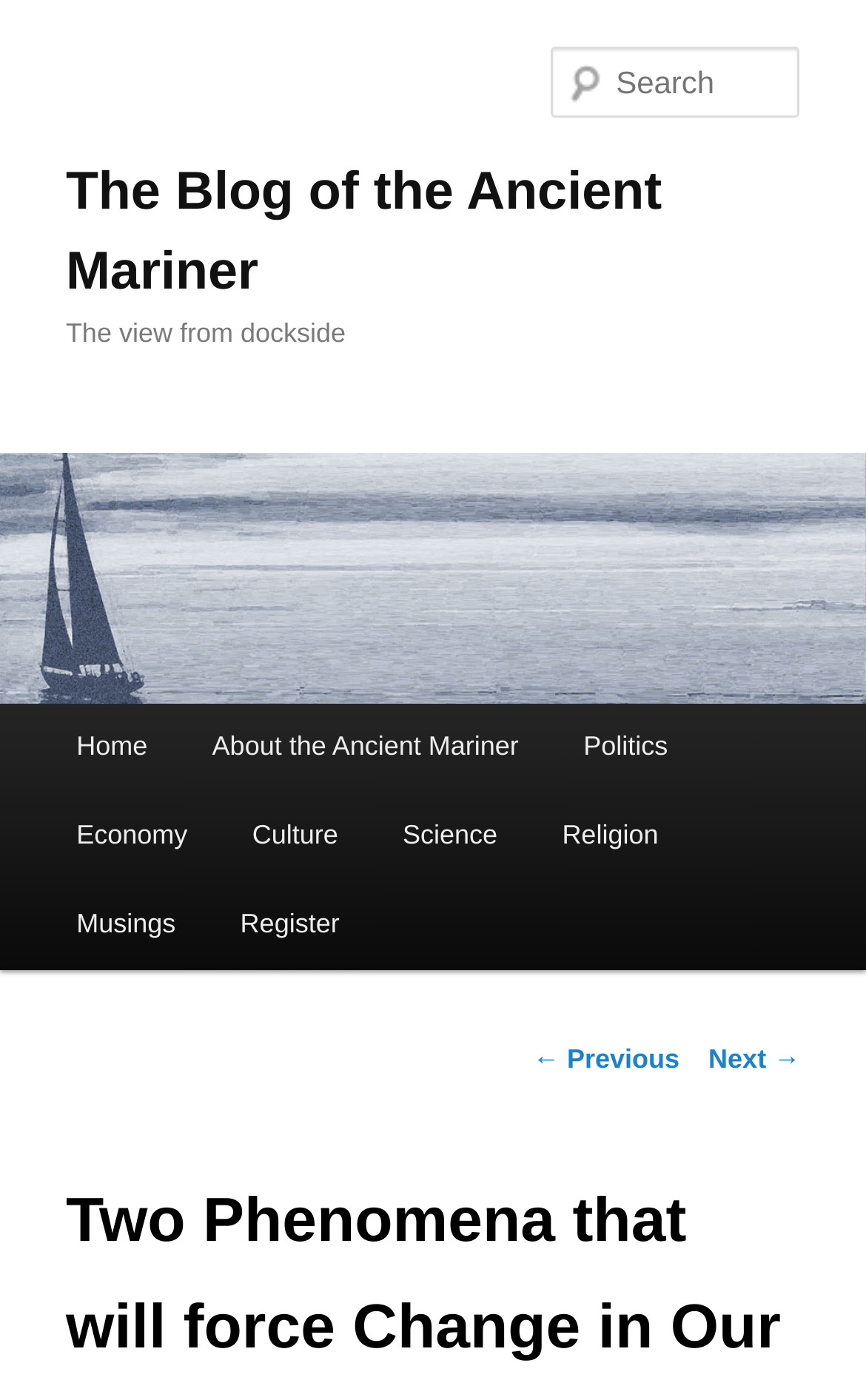What is the text of the search box?
Please provide a detailed answer to the question.

I looked for the textbox element and found that it has the text 'Search' and is not required.